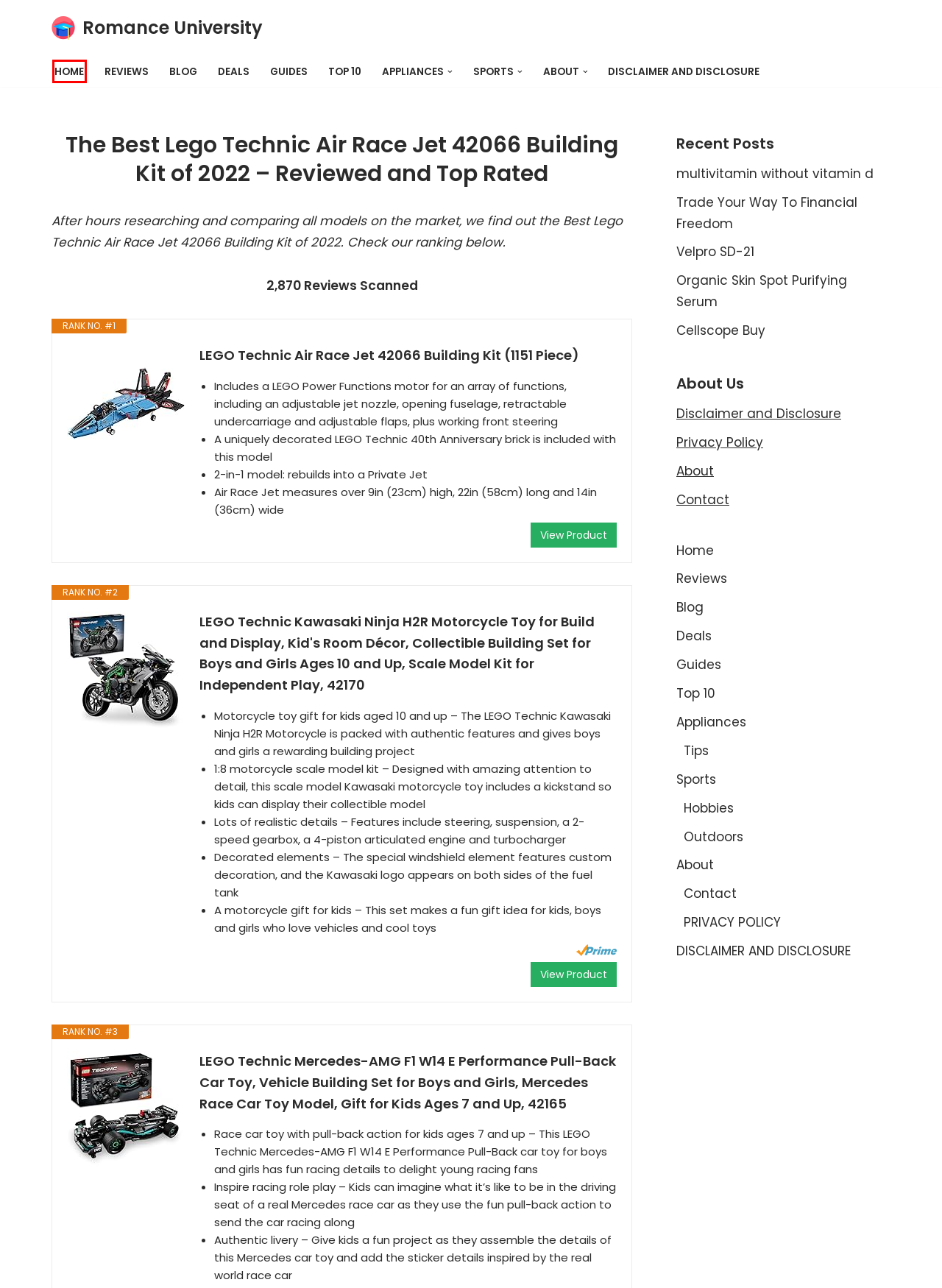You are given a screenshot of a webpage with a red rectangle bounding box. Choose the best webpage description that matches the new webpage after clicking the element in the bounding box. Here are the candidates:
A. Privacy Policy
B. 25 Best Cellscope Buy May 2024 - Affordable, Reviews & Top Rated
C. Amazon.com
D. Romance University - Top Deals Today
E. Disclaimer and Disclosure
F. RomanceUniversity.org – Product Reviews Worth Spreading
G. Blog - Romance University
H. Sports | Romance University

F